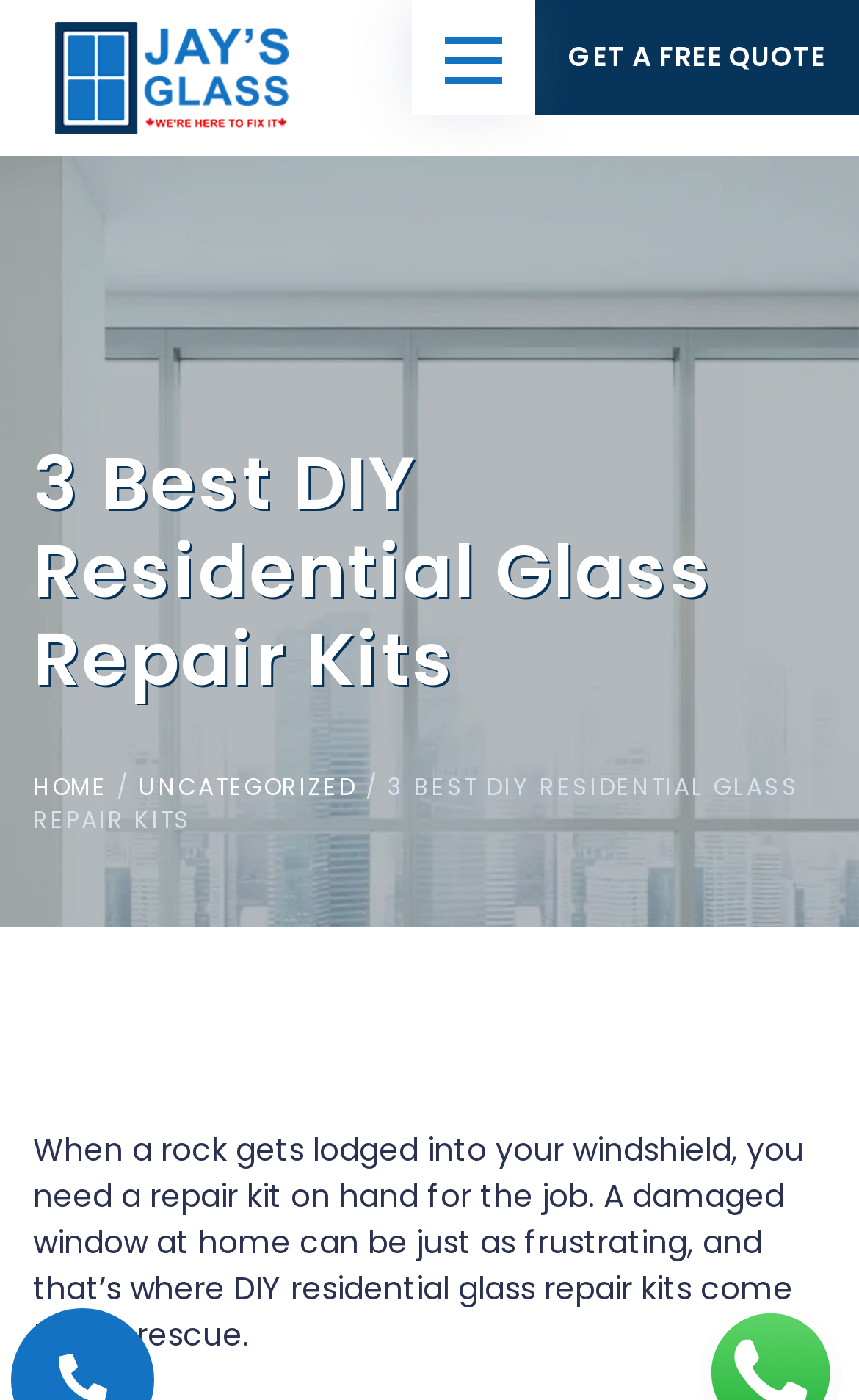Respond with a single word or phrase to the following question:
What is the call-to-action on the top-right corner?

GET A FREE QUOTE